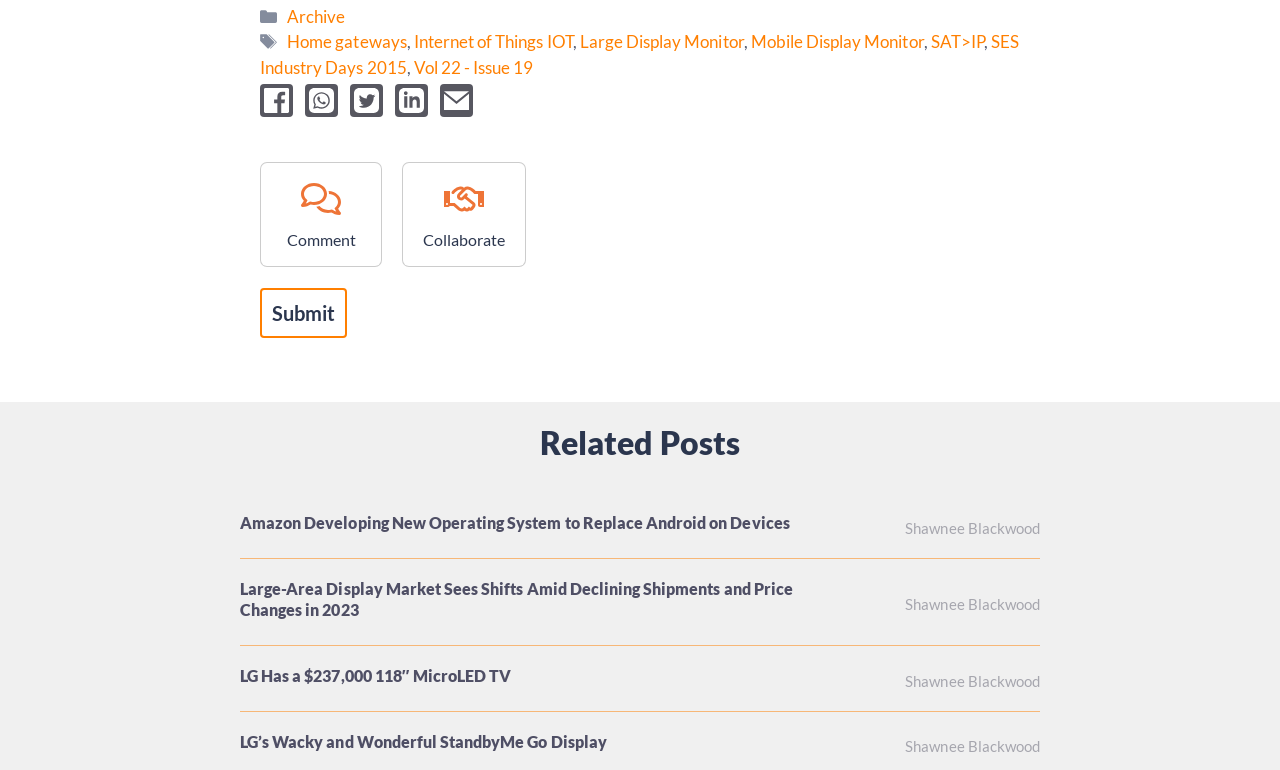Please find the bounding box coordinates of the element's region to be clicked to carry out this instruction: "Click on the 'Home gateways' link".

[0.224, 0.041, 0.318, 0.068]